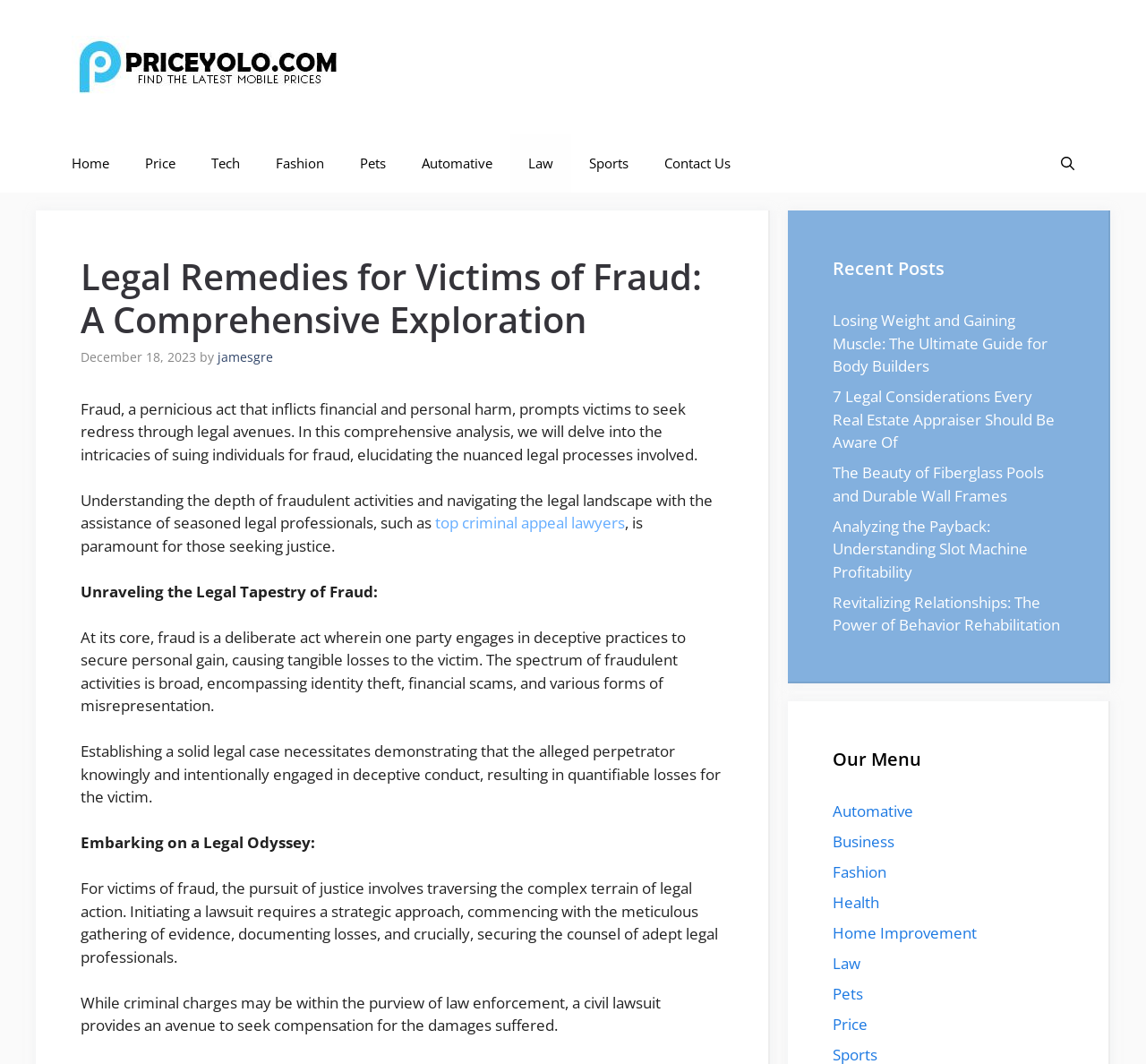Please identify the bounding box coordinates of the area I need to click to accomplish the following instruction: "Click on the 'Home' link".

[0.047, 0.126, 0.111, 0.181]